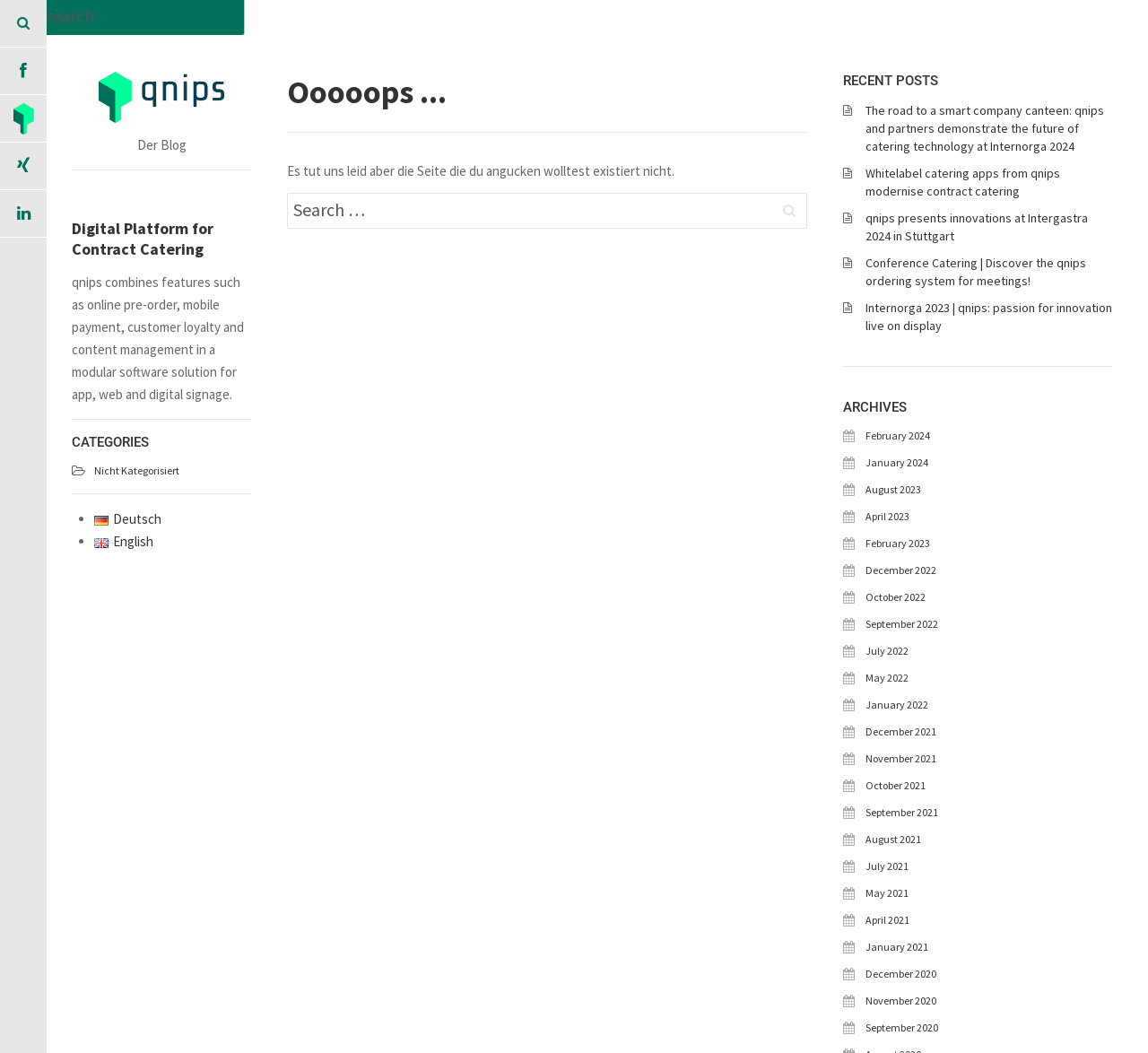Provide a brief response to the question below using one word or phrase:
What is the topic of the recent posts?

Contract catering